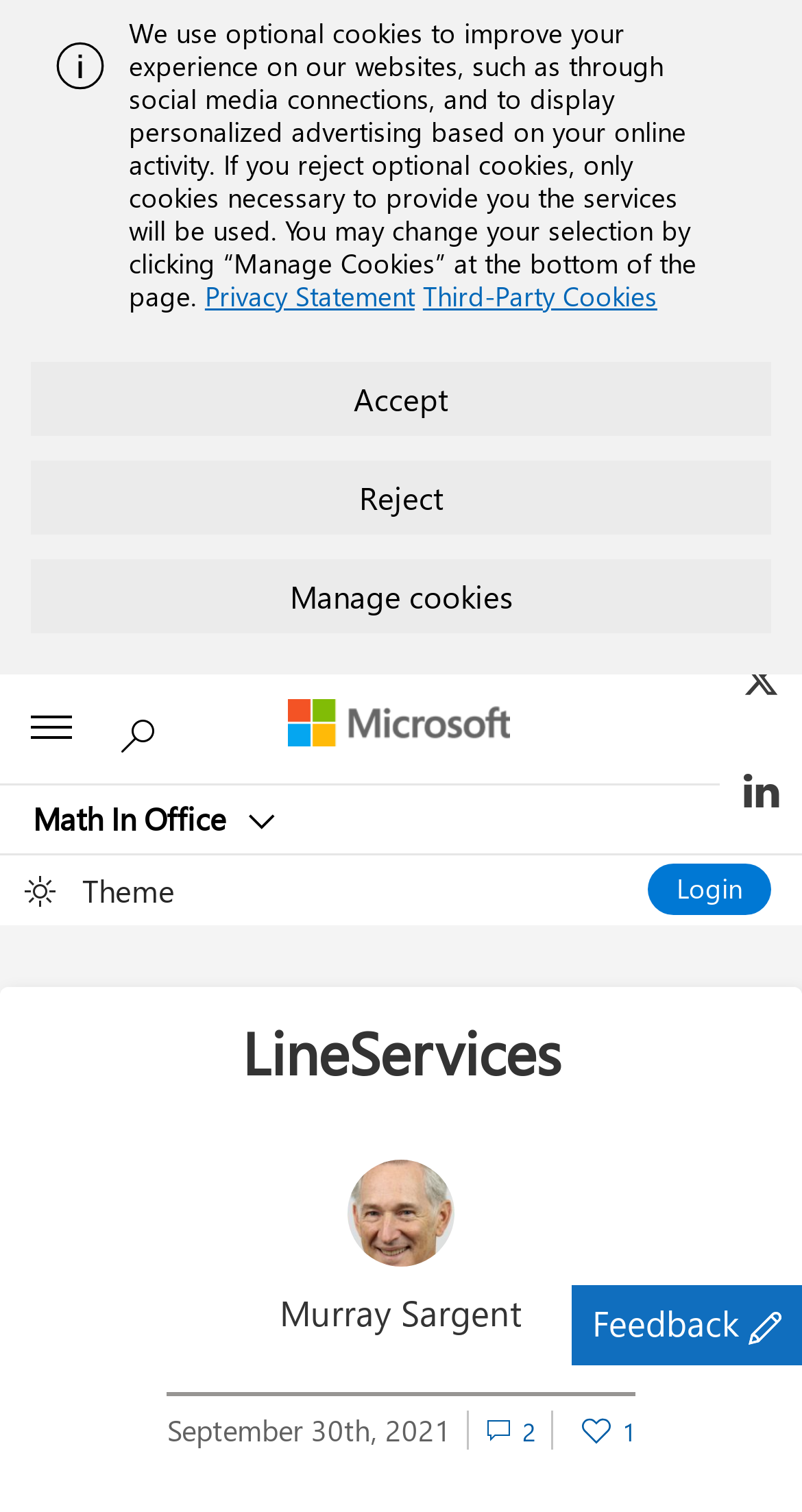Use a single word or phrase to answer the question:
What is the name of the author of the article?

Murray Sargent